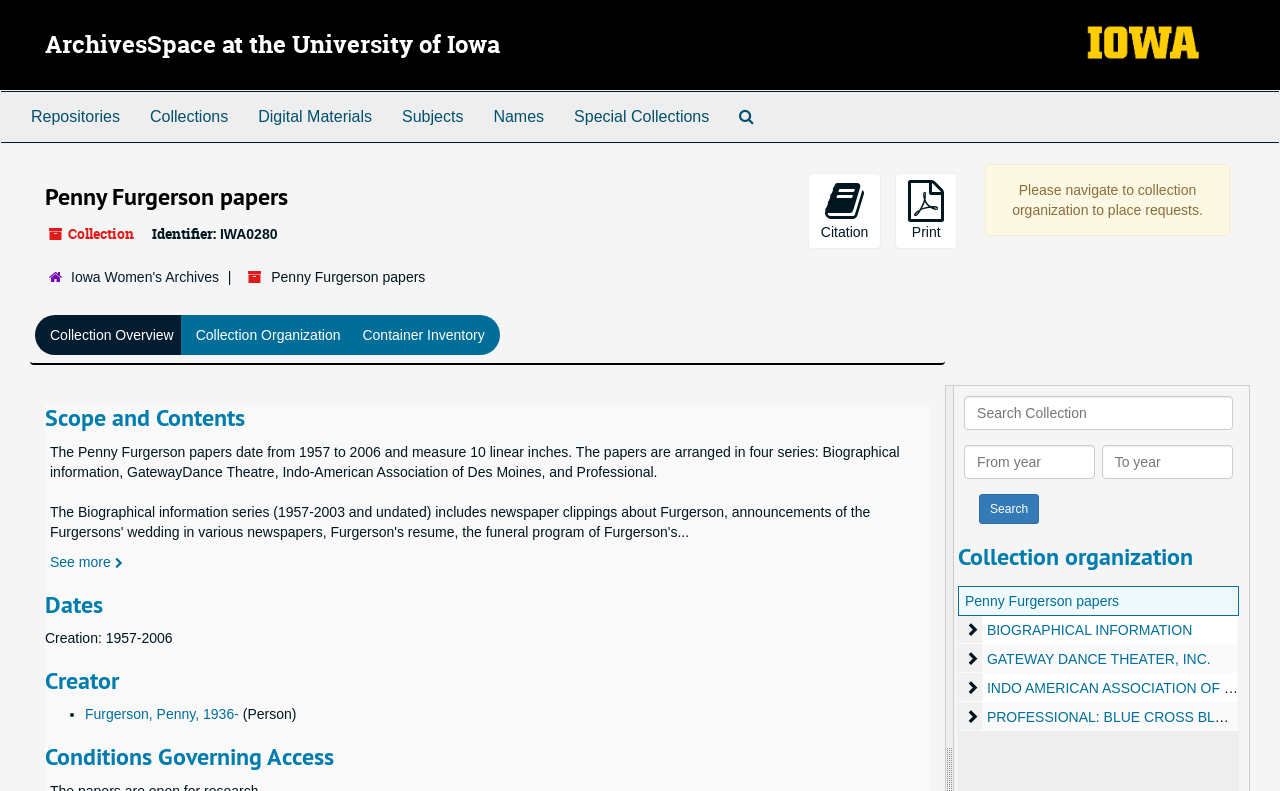Please specify the bounding box coordinates of the region to click in order to perform the following instruction: "contact the organization".

None